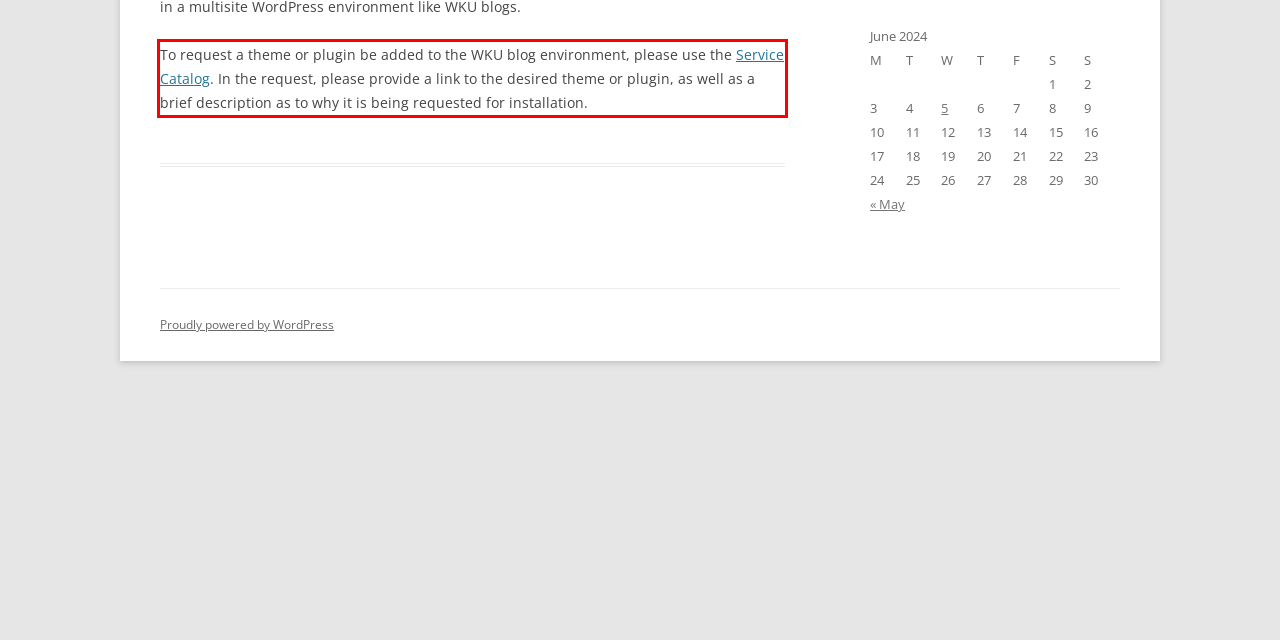Analyze the webpage screenshot and use OCR to recognize the text content in the red bounding box.

To request a theme or plugin be added to the WKU blog environment, please use the Service Catalog. In the request, please provide a link to the desired theme or plugin, as well as a brief description as to why it is being requested for installation.